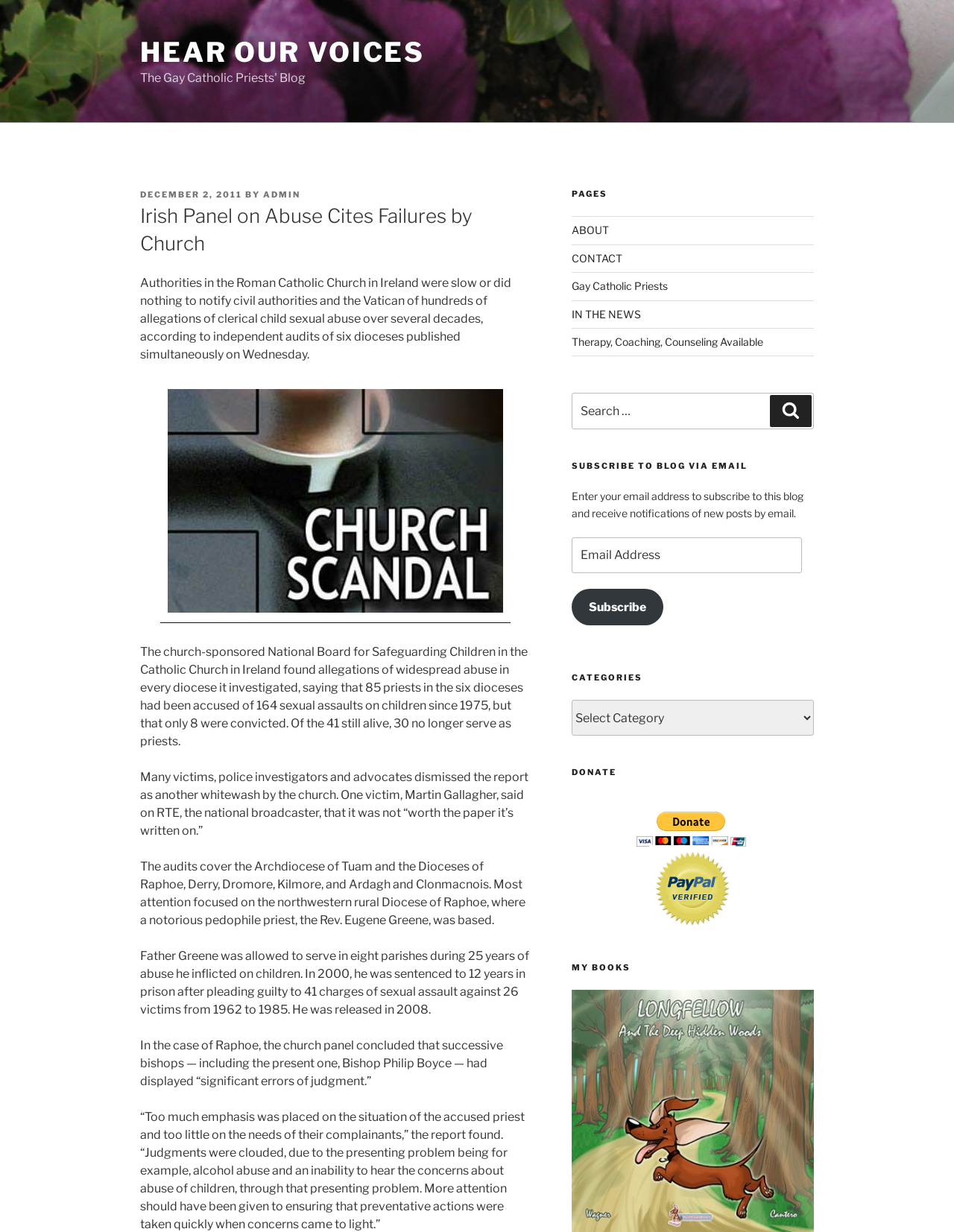Pinpoint the bounding box coordinates of the area that should be clicked to complete the following instruction: "Subscribe to the blog via email". The coordinates must be given as four float numbers between 0 and 1, i.e., [left, top, right, bottom].

[0.599, 0.436, 0.84, 0.465]